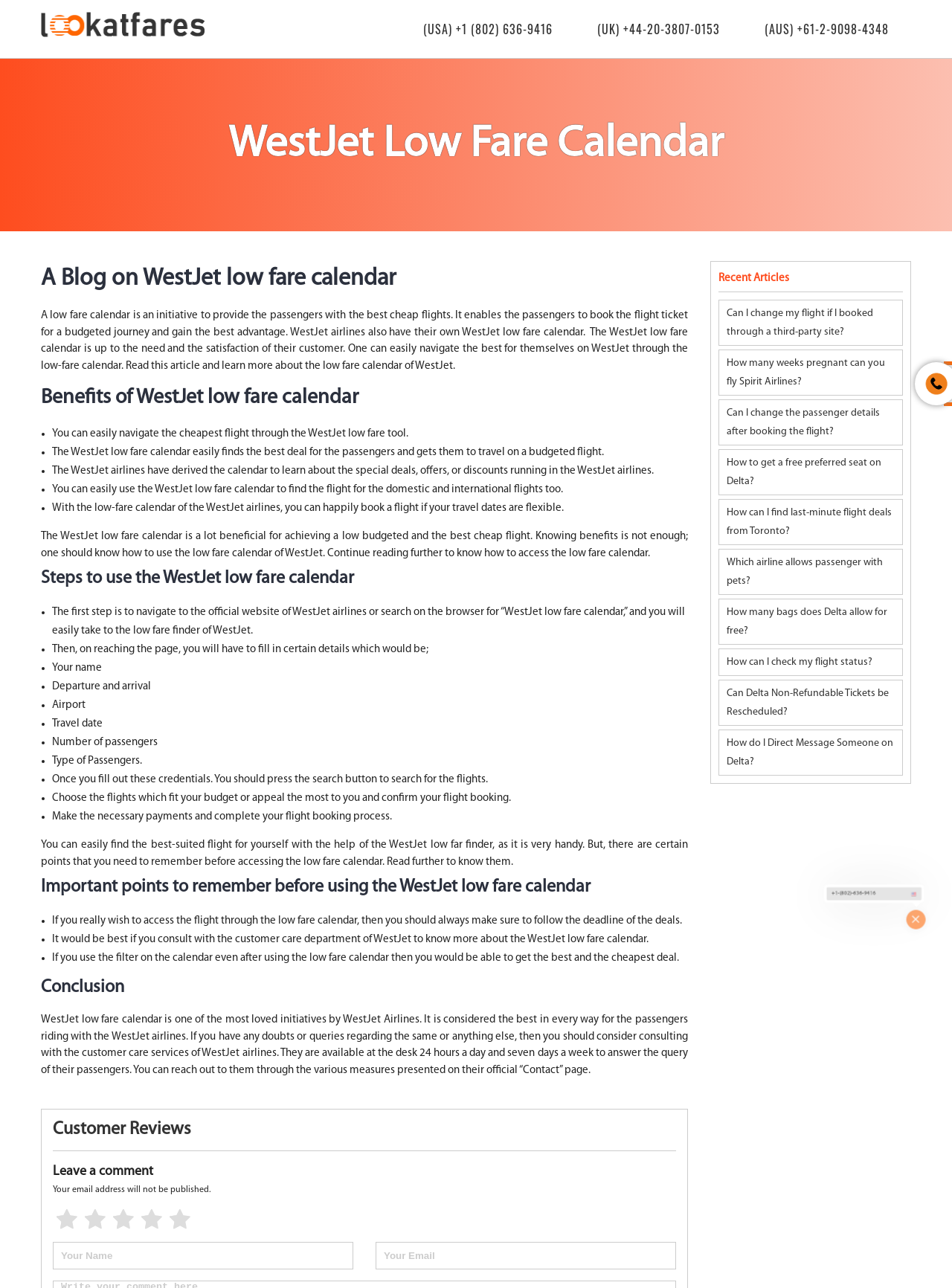Identify the bounding box coordinates for the element you need to click to achieve the following task: "Call the WestJet customer service at (USA) +1 (802) 636-9416". The coordinates must be four float values ranging from 0 to 1, formatted as [left, top, right, bottom].

[0.429, 0.004, 0.596, 0.041]